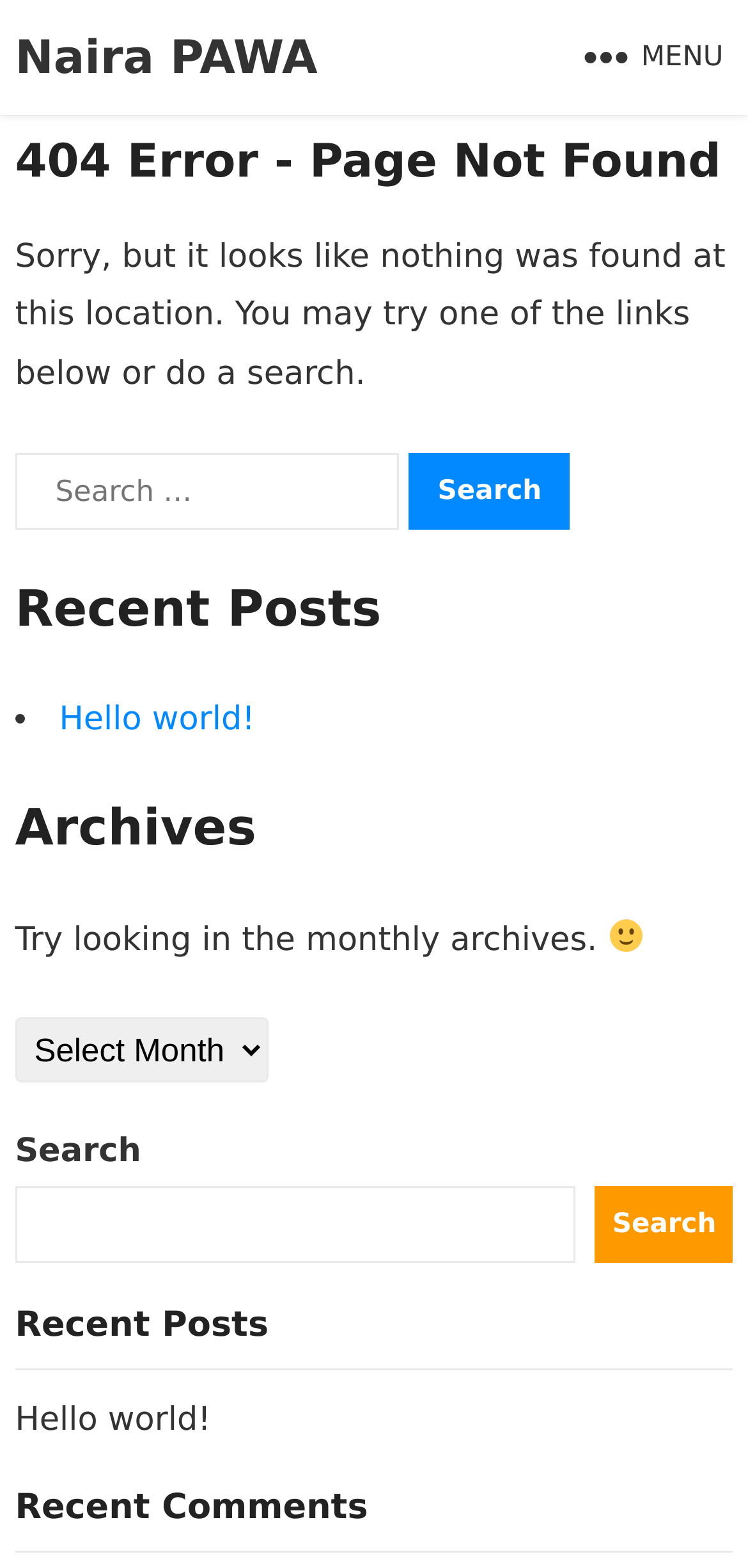How many search boxes are on this page?
Please respond to the question thoroughly and include all relevant details.

I counted the number of search boxes by looking at the elements with the role 'searchbox' and found two of them, one in the search element with the text 'Search for:' and another in the search element with the text 'Search'.